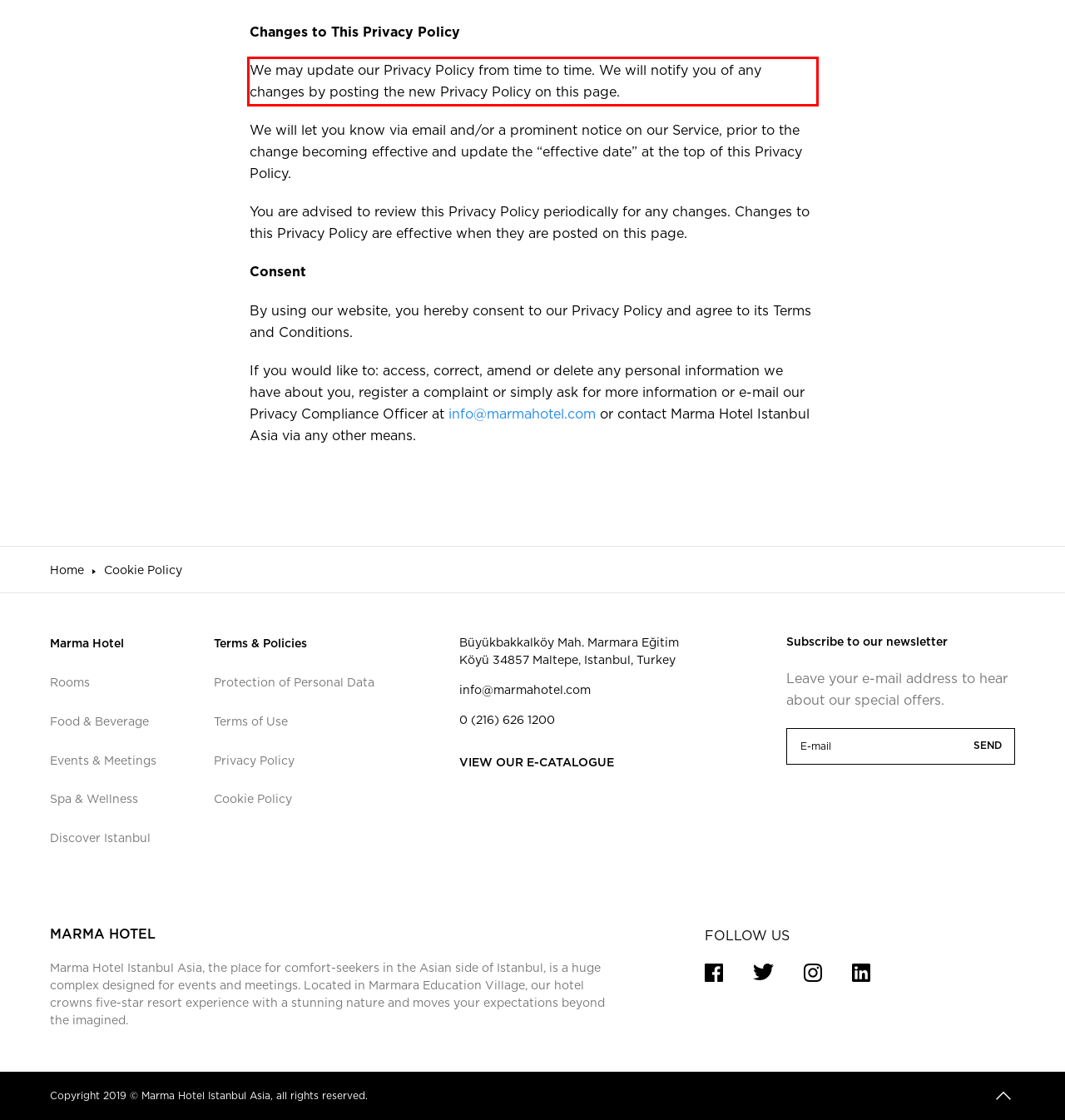Using the provided webpage screenshot, recognize the text content in the area marked by the red bounding box.

We may update our Privacy Policy from time to time. We will notify you of any changes by posting the new Privacy Policy on this page.